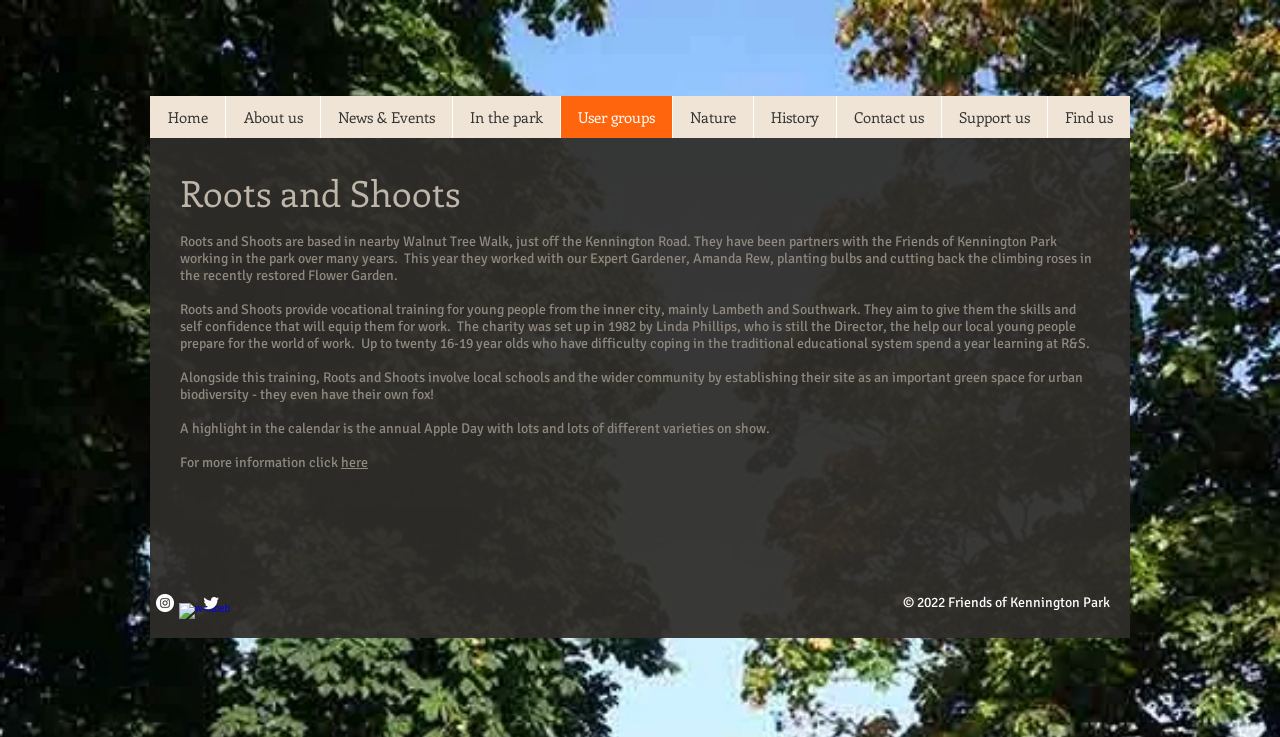Determine the bounding box coordinates for the region that must be clicked to execute the following instruction: "Visit Instagram".

[0.122, 0.806, 0.136, 0.83]